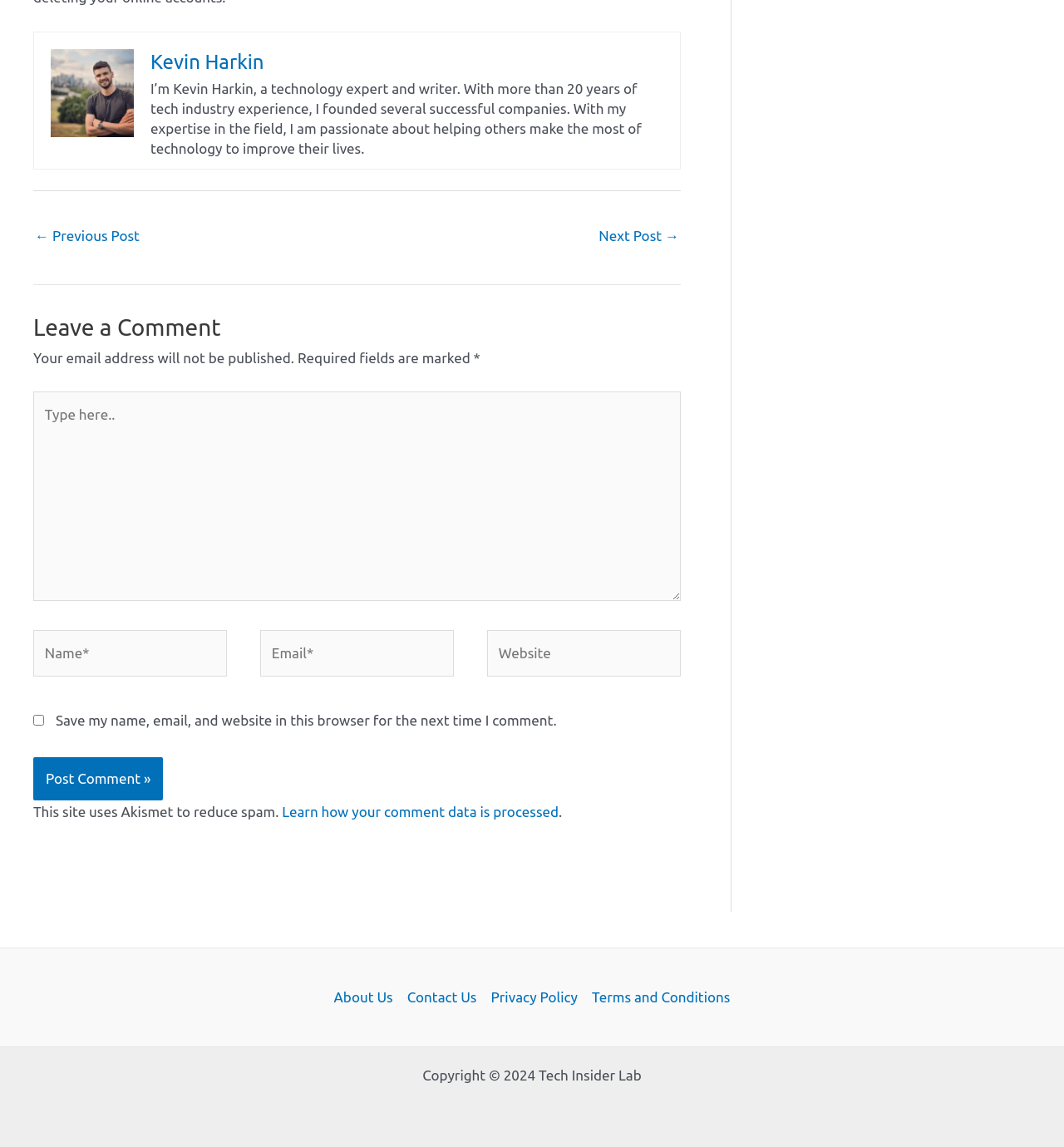Find the bounding box coordinates of the clickable area that will achieve the following instruction: "Type in the comment box".

[0.031, 0.341, 0.64, 0.524]